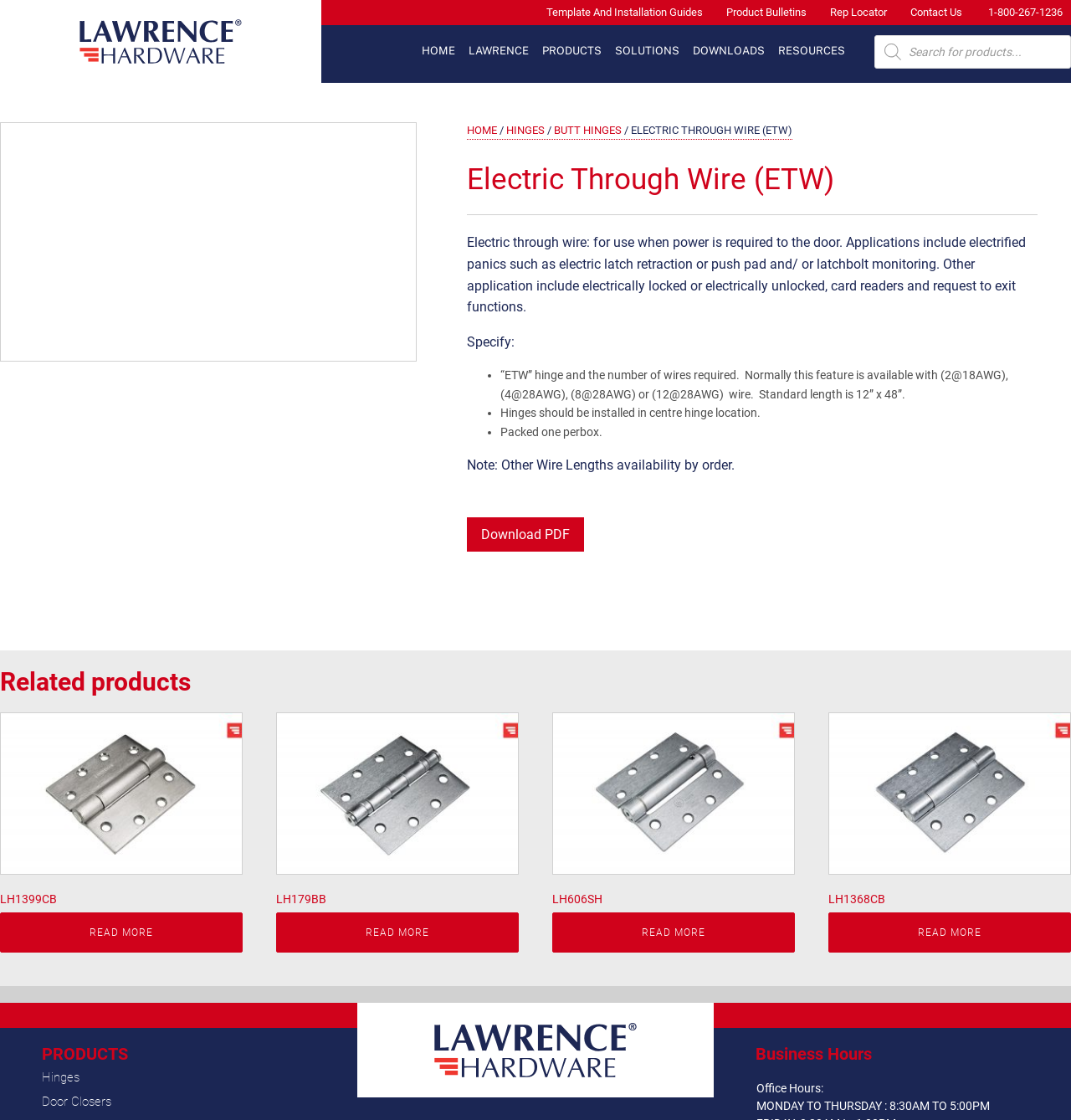What is the standard length of the wire?
Look at the screenshot and respond with a single word or phrase.

12” x 48”